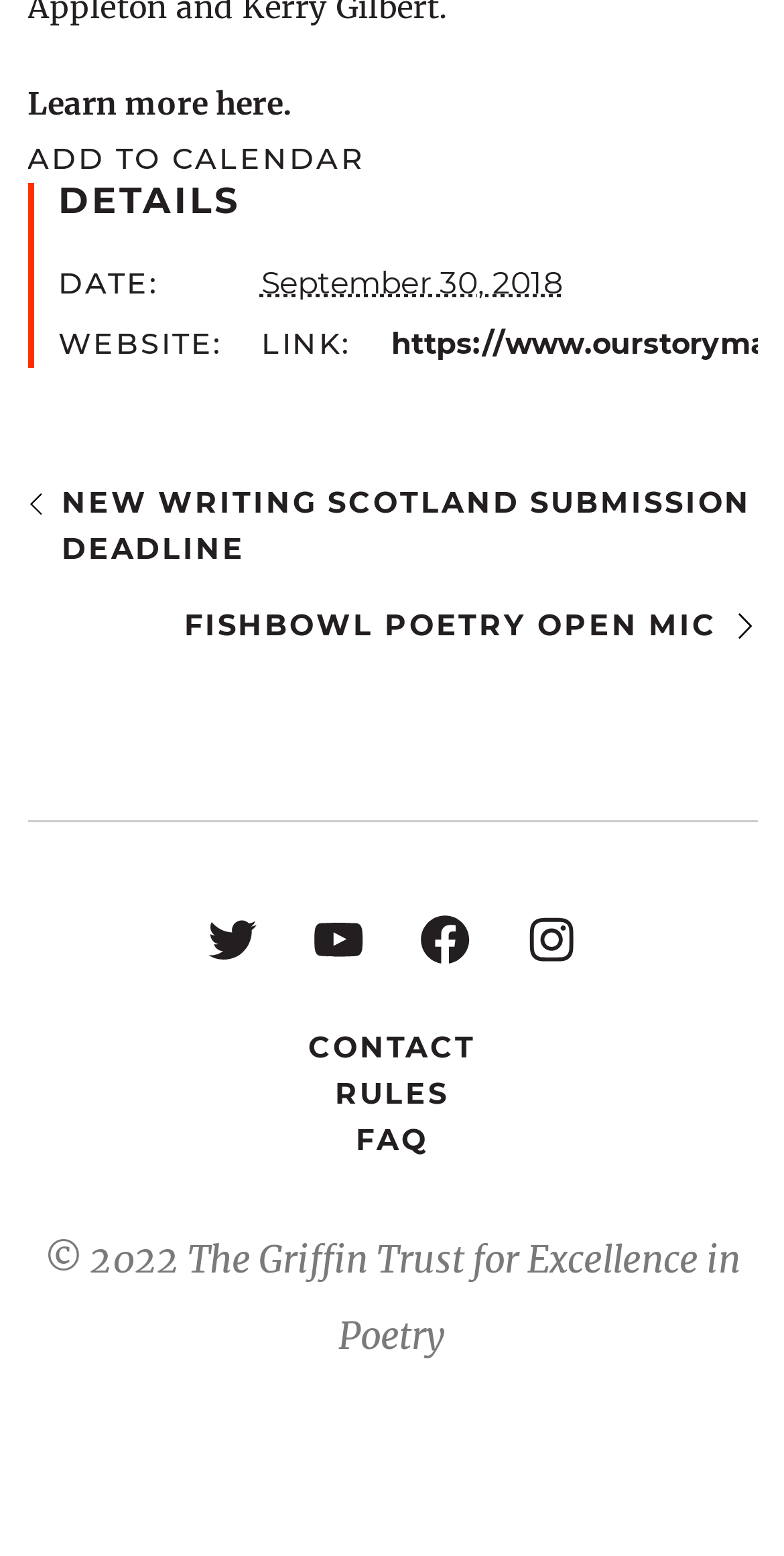What is the name of the poetry prize?
Please answer the question with a detailed and comprehensive explanation.

I found the name of the poetry prize by looking at the Facebook link 'https://www.facebook.com/GriffinPoetryPrize/' and the YouTube link 'https://www.youtube.com/user/griffinpoetryprize'.